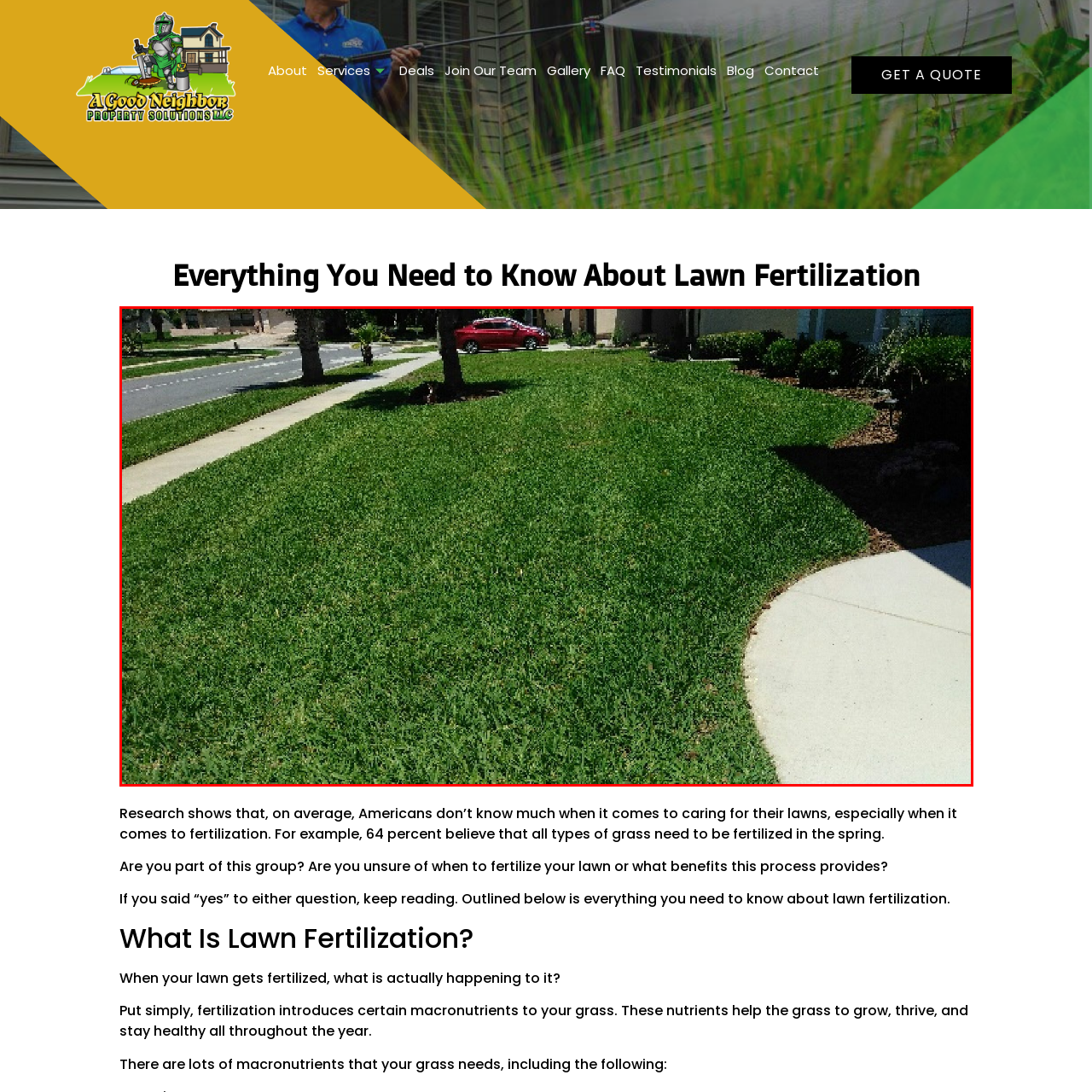Please concentrate on the part of the image enclosed by the red bounding box and answer the following question in detail using the information visible: What type of trees are in the background?

The image features a neatly paved sidewalk and several palm trees in the background, which adds a tropical touch to the scene.